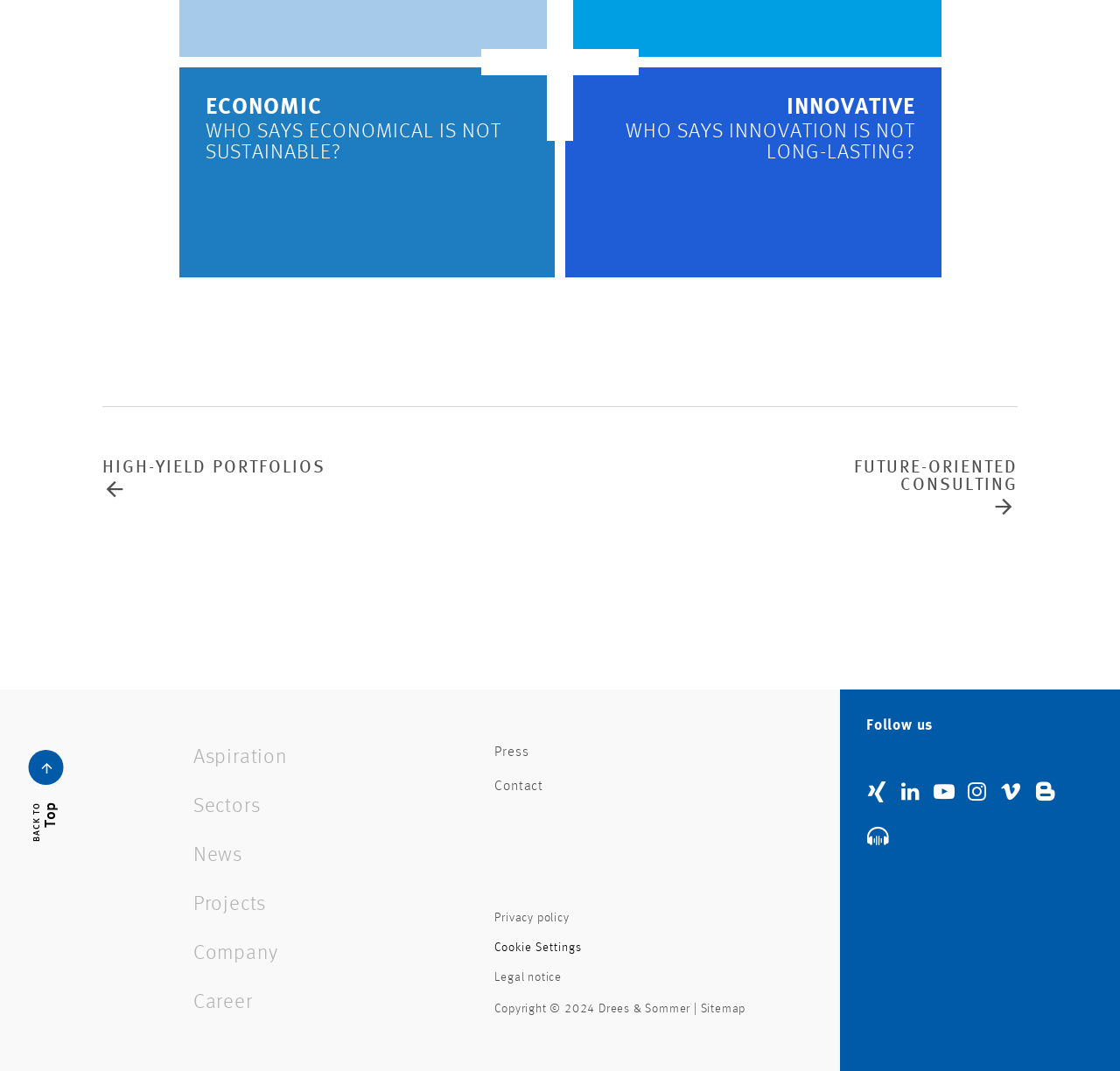Calculate the bounding box coordinates for the UI element based on the following description: "High-yield portfolios". Ensure the coordinates are four float numbers between 0 and 1, i.e., [left, top, right, bottom].

[0.092, 0.429, 0.296, 0.468]